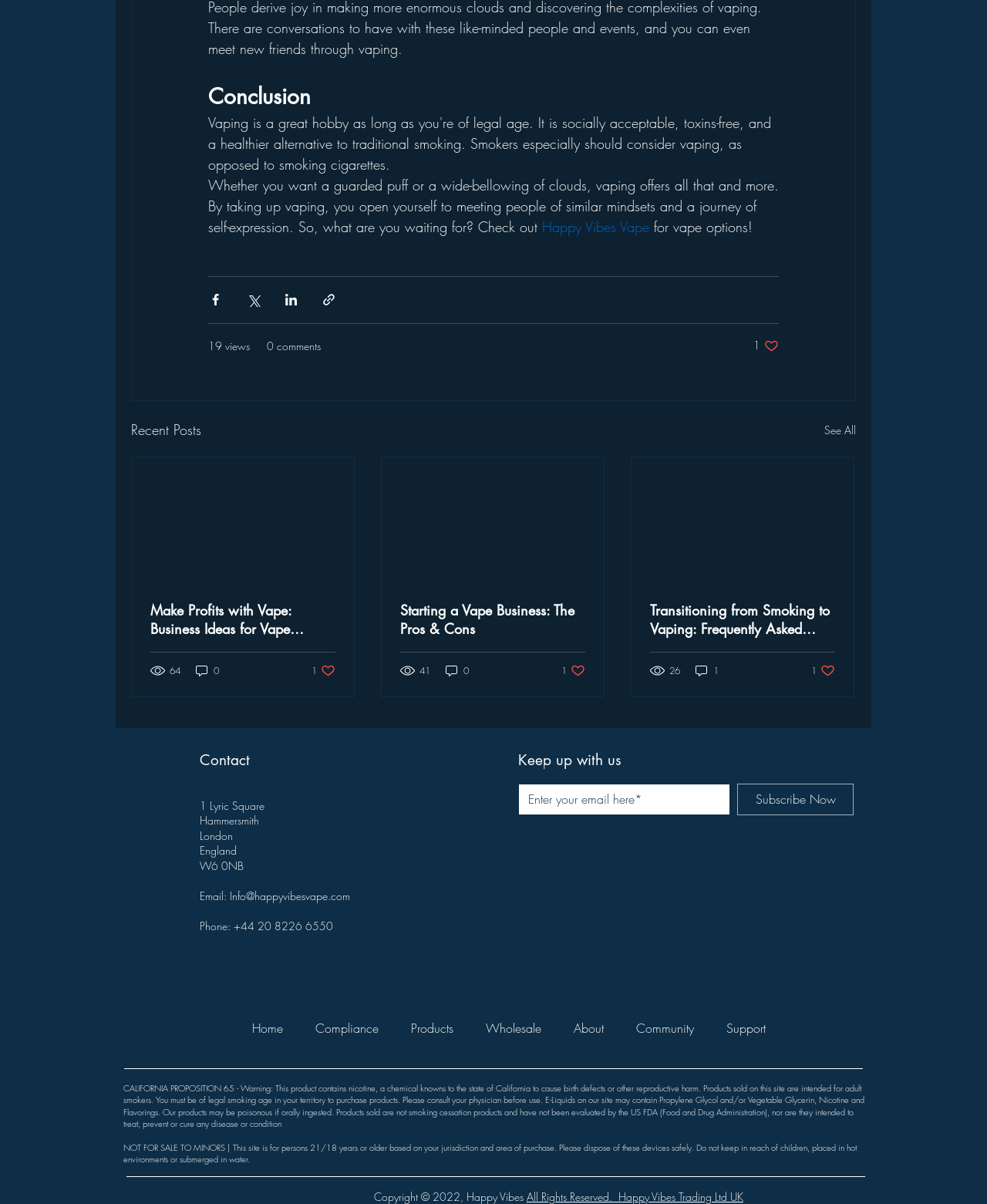Identify the bounding box coordinates of the area you need to click to perform the following instruction: "Enter your email address".

[0.525, 0.651, 0.74, 0.677]